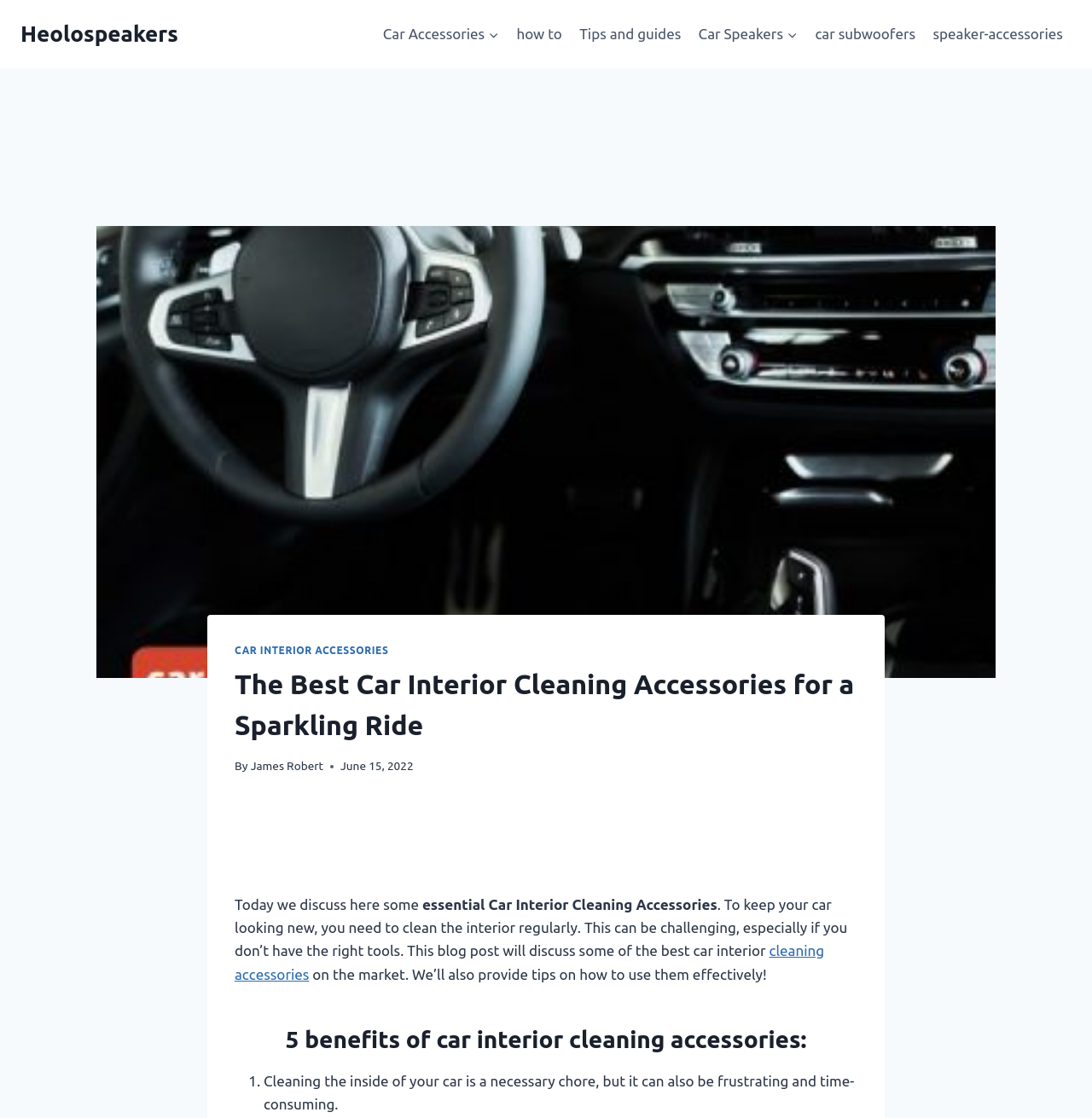What is the purpose of car interior cleaning accessories?
Using the image as a reference, answer with just one word or a short phrase.

To keep the car looking new